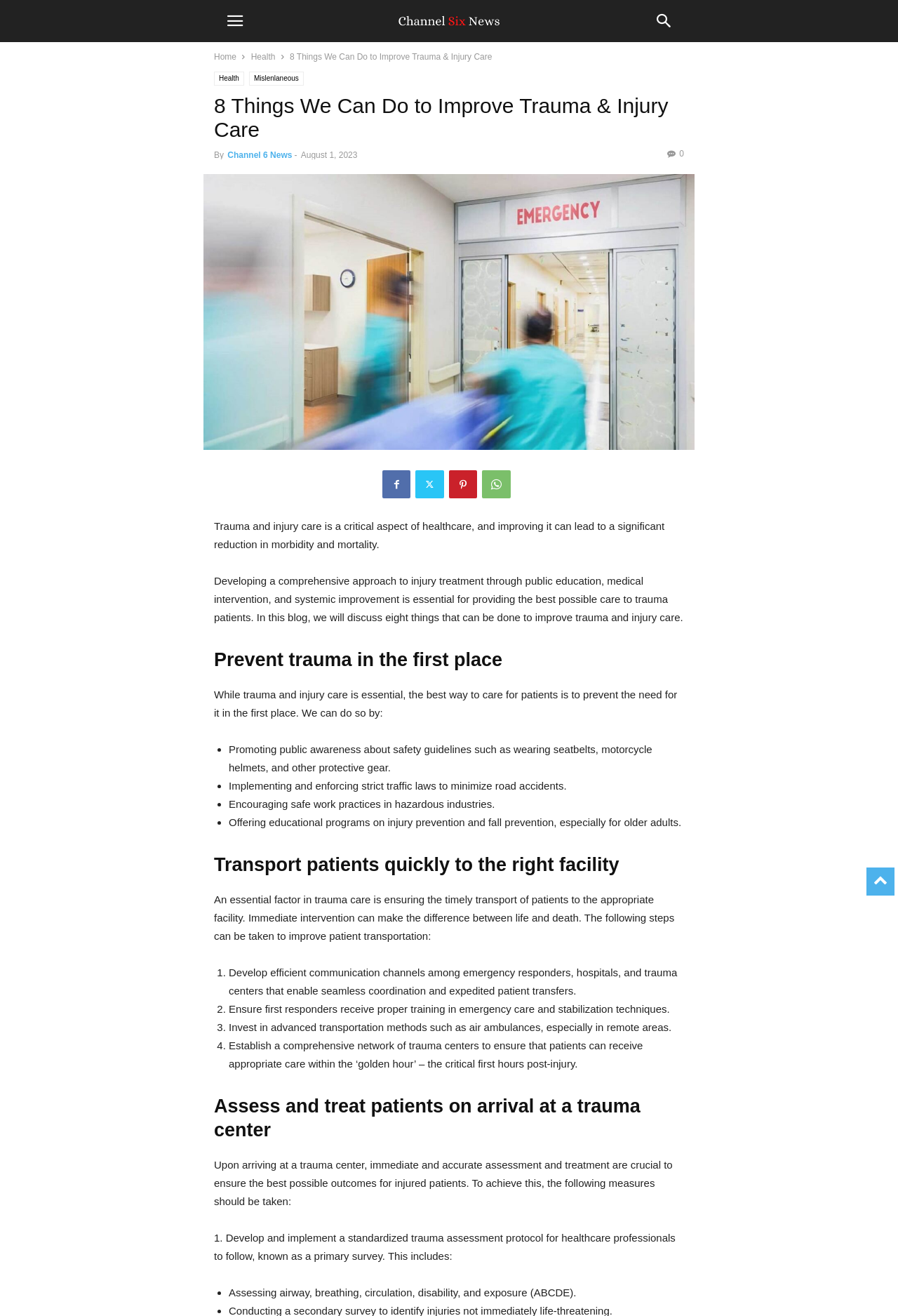Utilize the information from the image to answer the question in detail:
What is the topic of the article?

The topic of the article can be determined by reading the title '8 Things We Can Do to Improve Trauma & Injury Care' and the introductory paragraphs that discuss the importance of improving trauma and injury care.